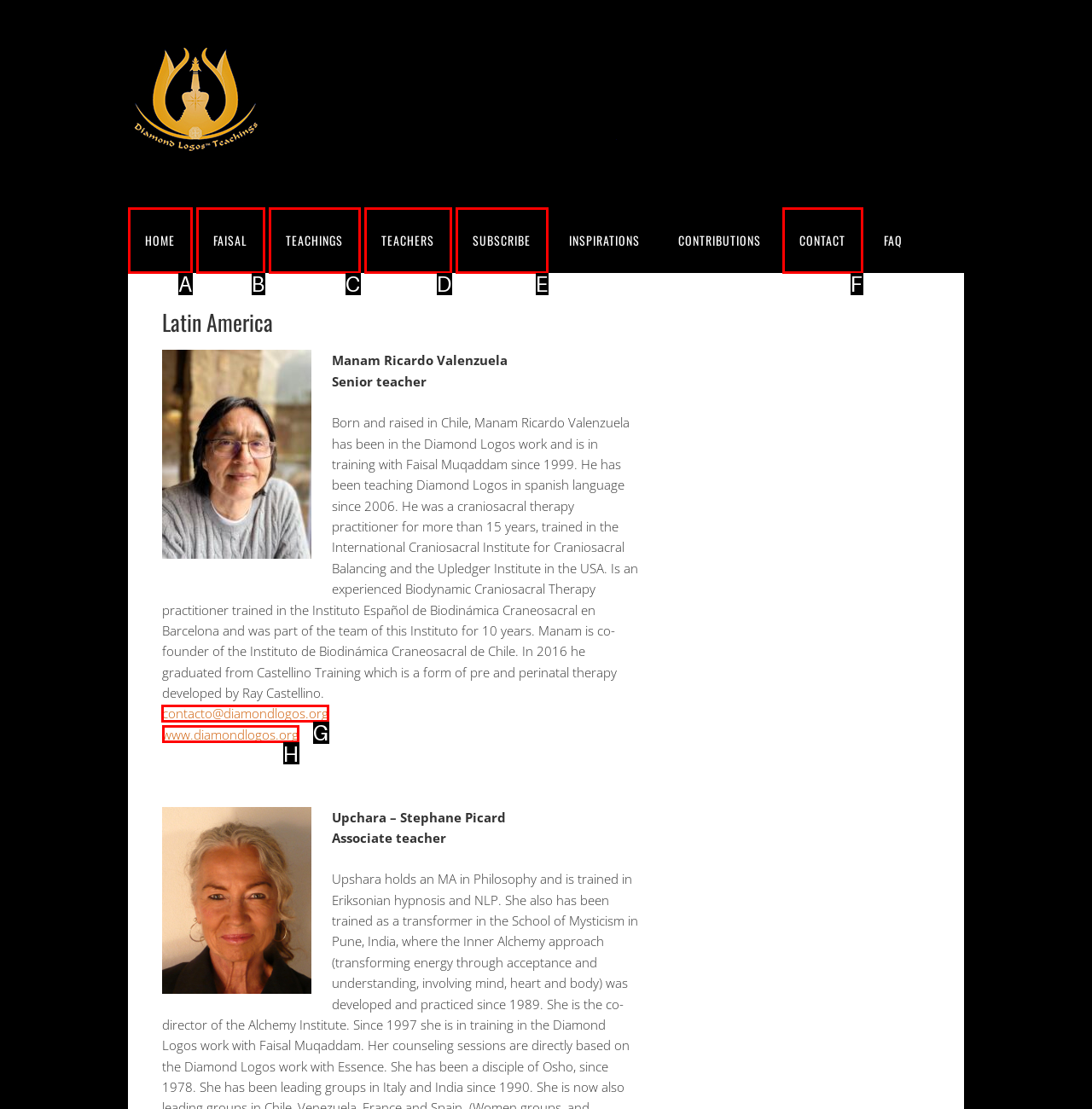Select the proper HTML element to perform the given task: Contact Manam Ricardo Valenzuela Answer with the corresponding letter from the provided choices.

G